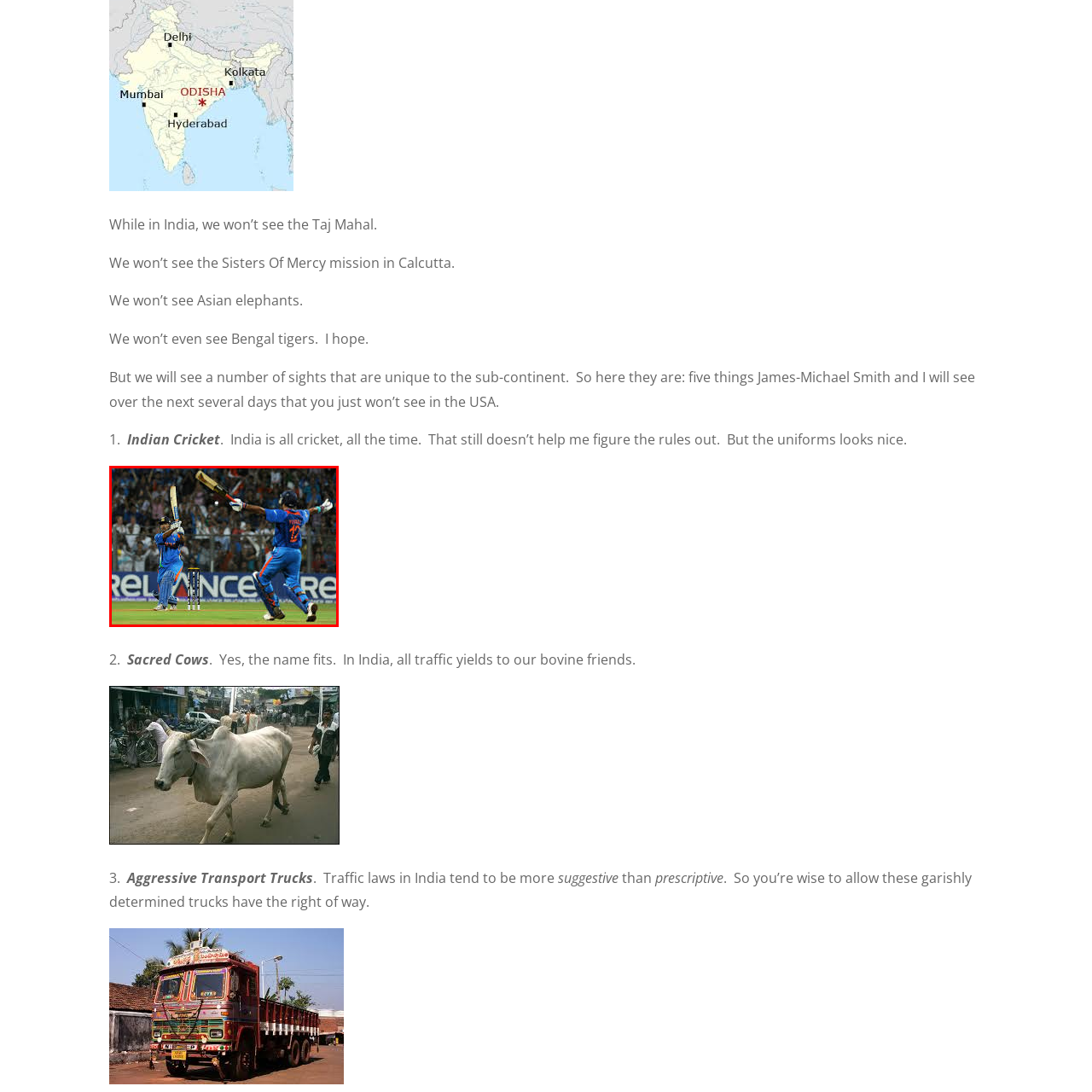Describe in detail the portion of the image that is enclosed within the red boundary.

In this dynamic image capturing the essence of Indian cricket, two players are engaged in a thrilling moment on the field. One player, poised with a bat, swings in anticipation of the ball, showcasing the excitement and intensity of the game. The other player, caught mid-celebration, raises his arms triumphantly in the air, embodying the passion and enthusiasm that cricket ignites among fans and players alike.

The vibrant blue uniforms, adorned with the emblem of the Indian cricket team, signify their pride and spirit on the international stage. The backdrop features a packed stadium, with a crowd of enthusiastic supporters, emphasizing the electrifying atmosphere characteristic of cricket matches in India. This moment encapsulates the universality of cricket in the nation—a beloved sport that unites people from all walks of life, making it an integral part of India's cultural identity.